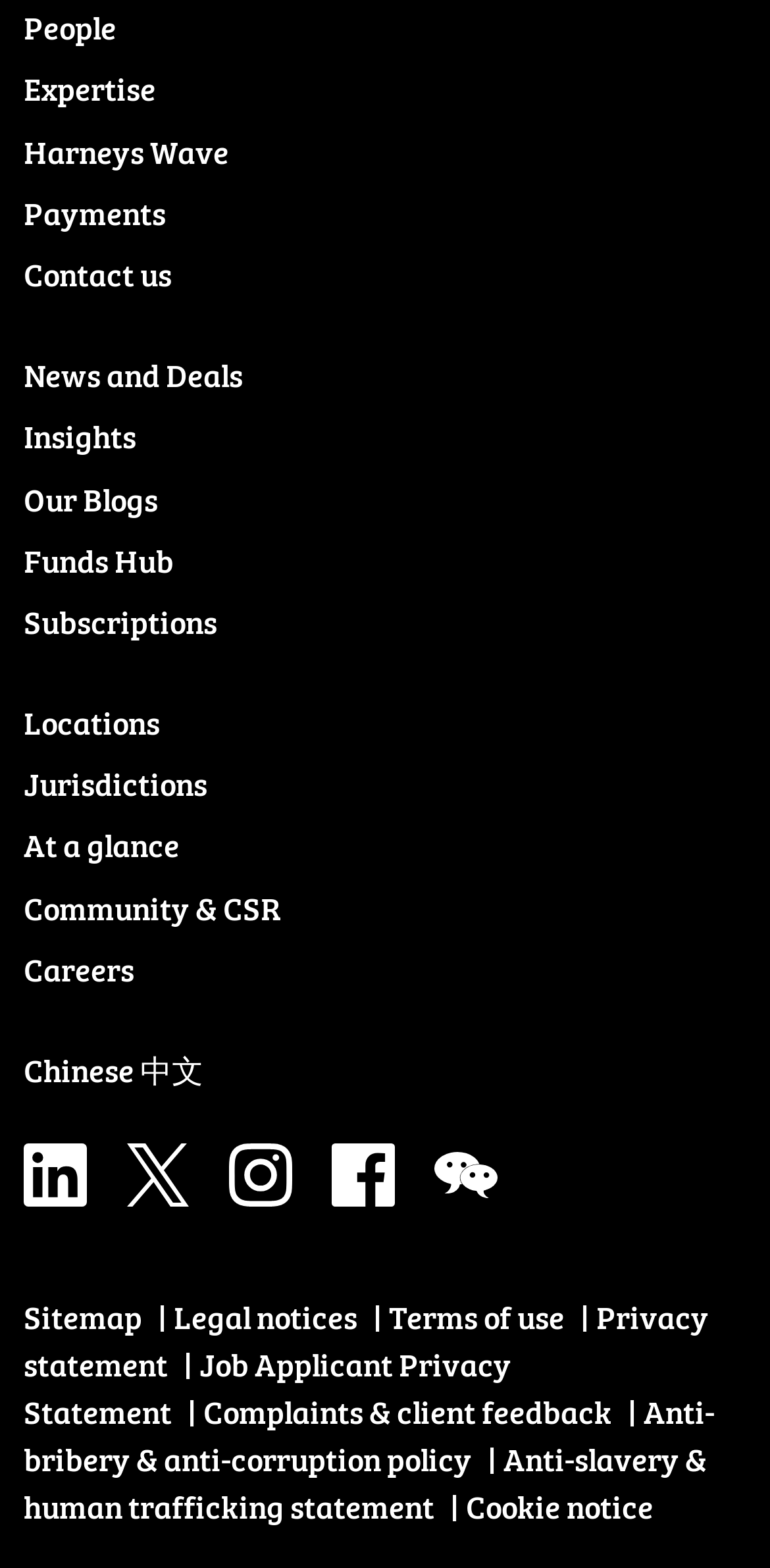Answer the question with a single word or phrase: 
What is the purpose of the 'Funds Hub' section?

Funds information